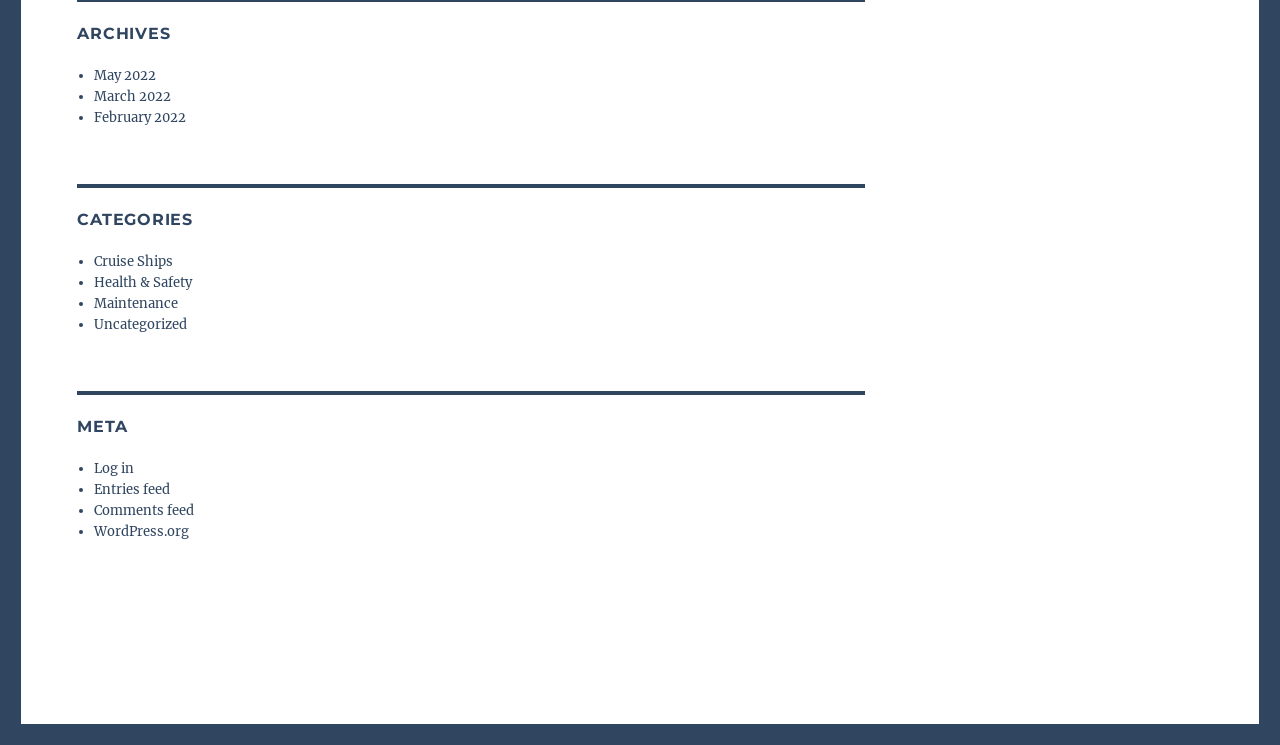What is the position of the contentinfo element?
From the image, respond using a single word or phrase.

Bottom